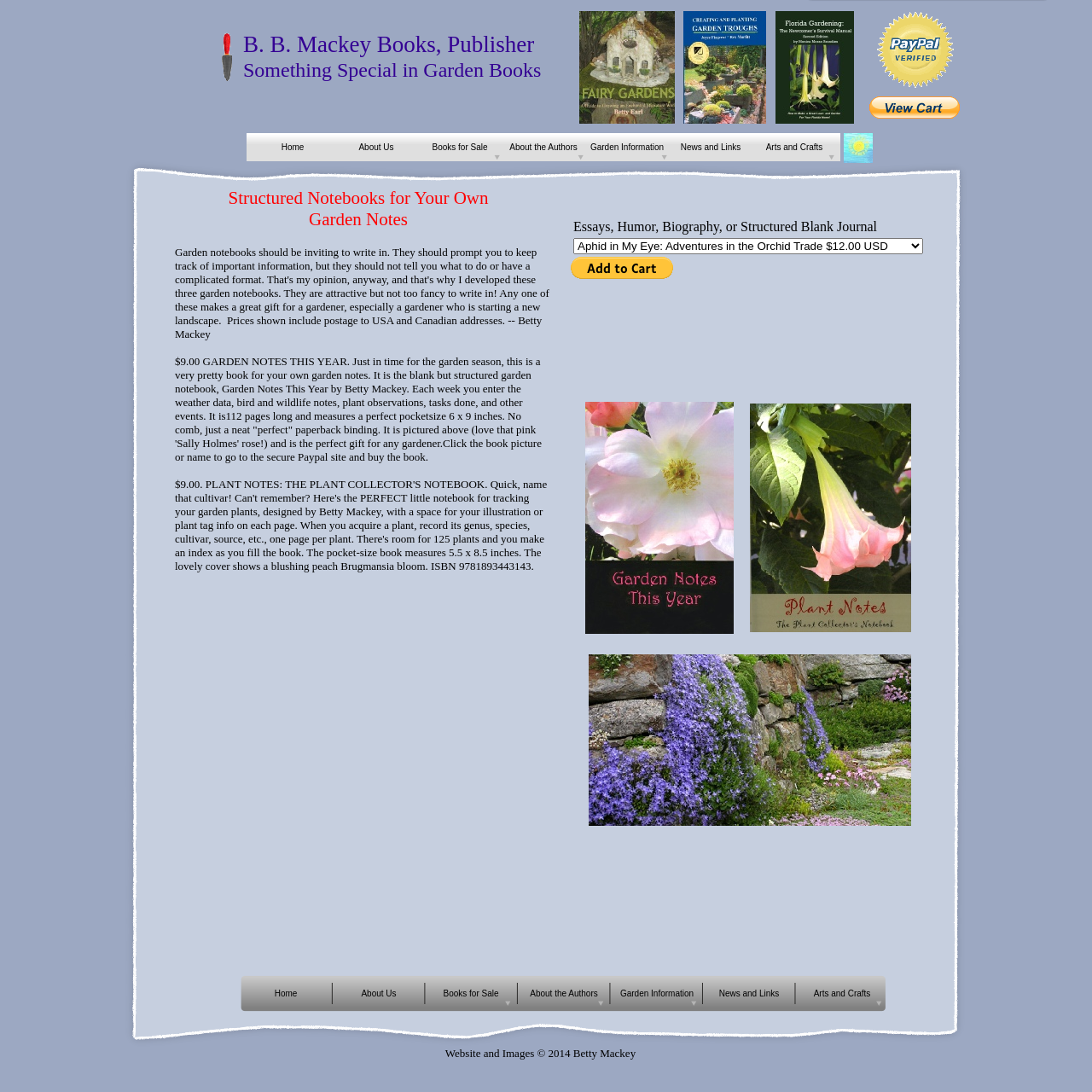Please identify the bounding box coordinates of the element on the webpage that should be clicked to follow this instruction: "Click the 'Arts and Crafts' link". The bounding box coordinates should be given as four float numbers between 0 and 1, formatted as [left, top, right, bottom].

[0.733, 0.897, 0.809, 0.923]